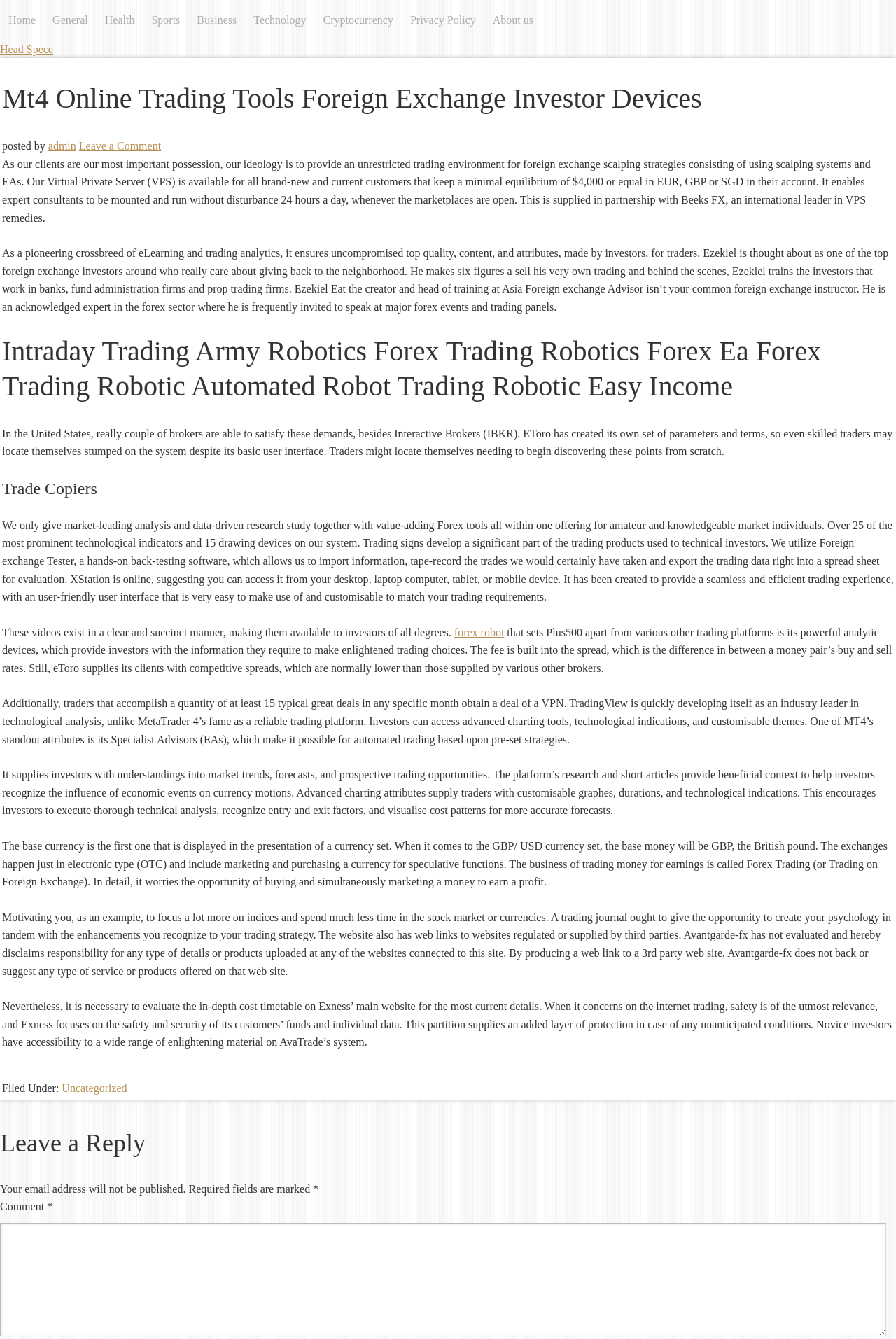What is the minimum balance required to get a Virtual Private Server (VPS)?
Look at the image and respond with a one-word or short-phrase answer.

$4,000